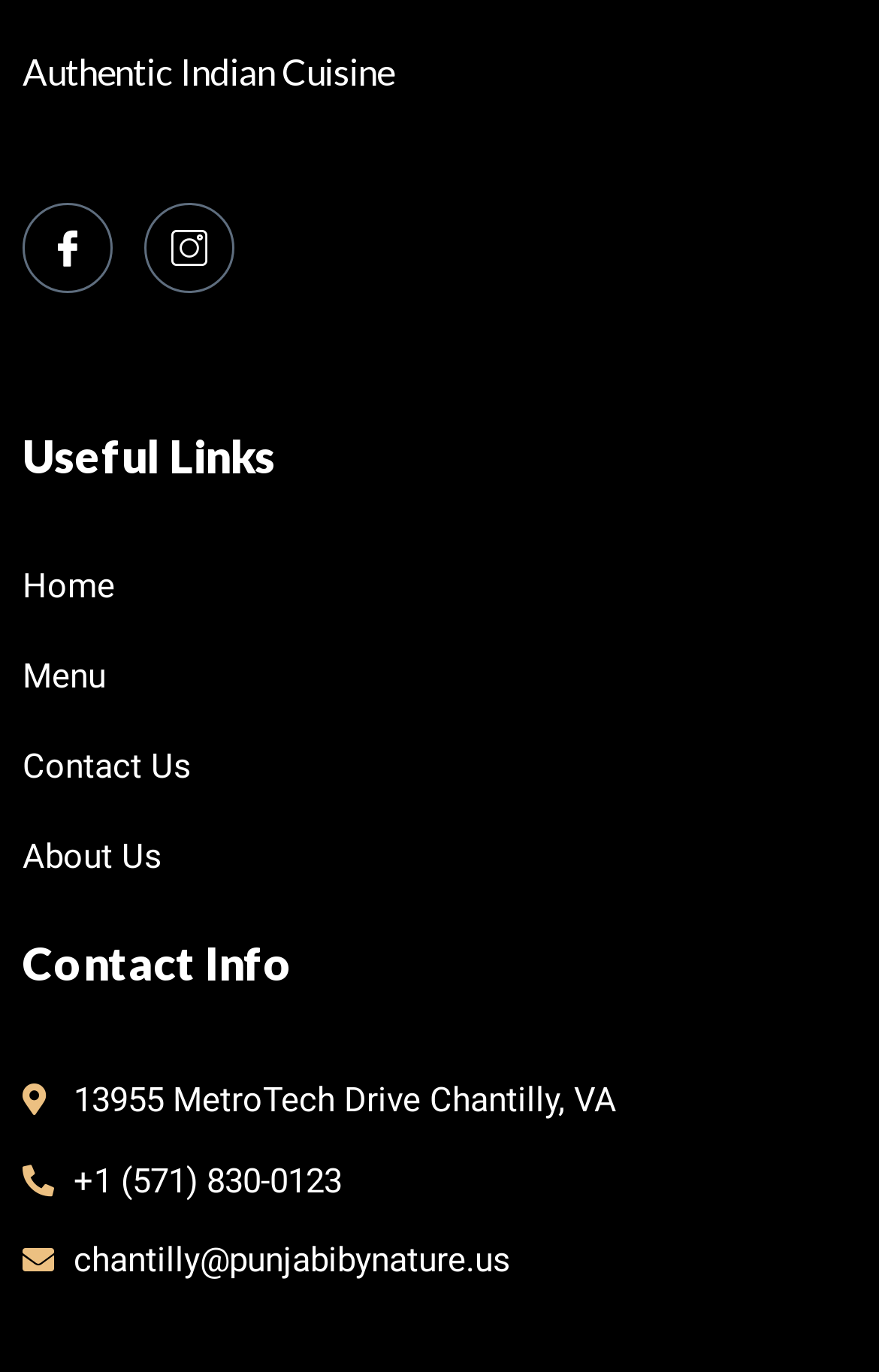Please locate the clickable area by providing the bounding box coordinates to follow this instruction: "Call the restaurant".

[0.026, 0.842, 0.974, 0.879]